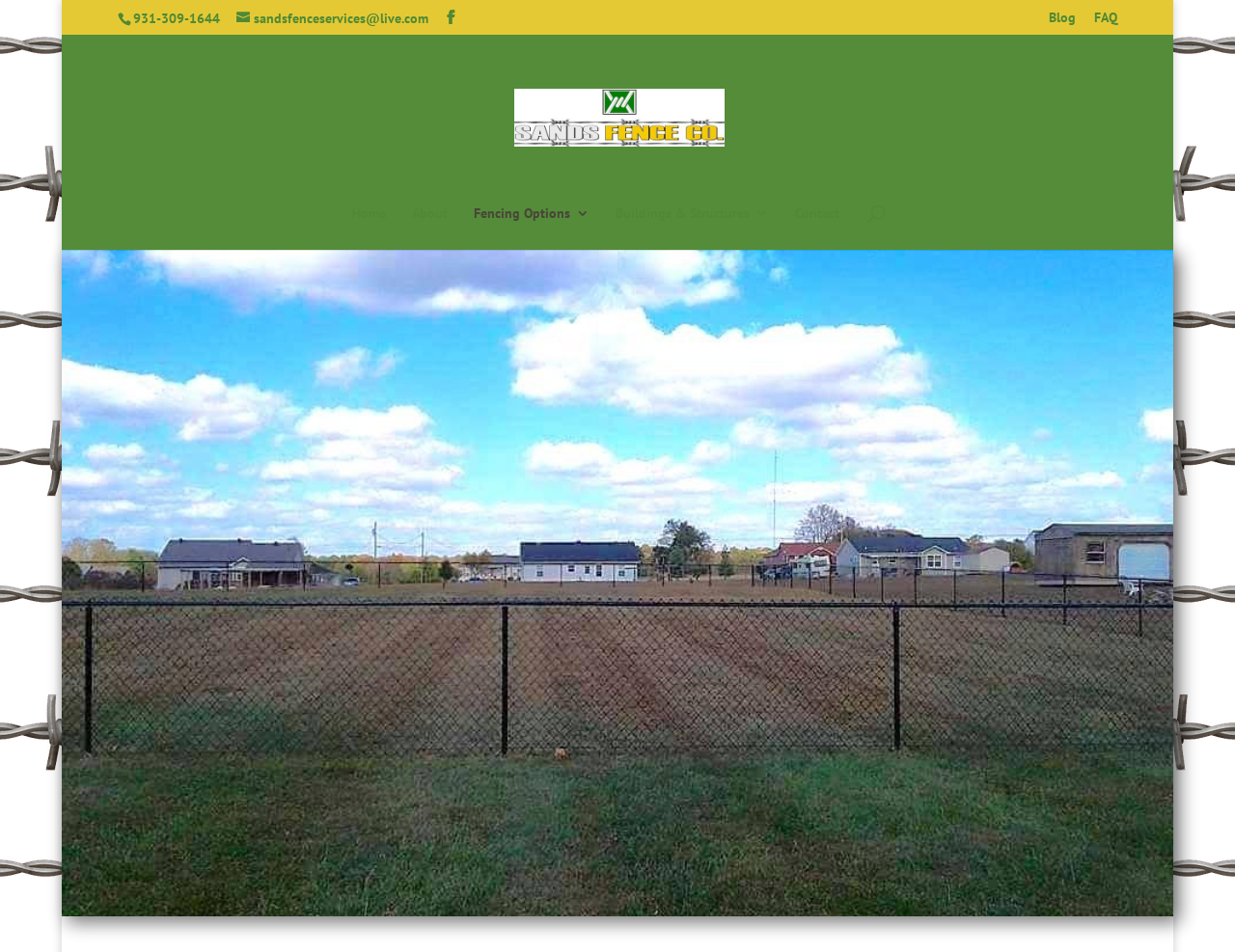Is there a search box on the webpage?
Relying on the image, give a concise answer in one word or a brief phrase.

Yes